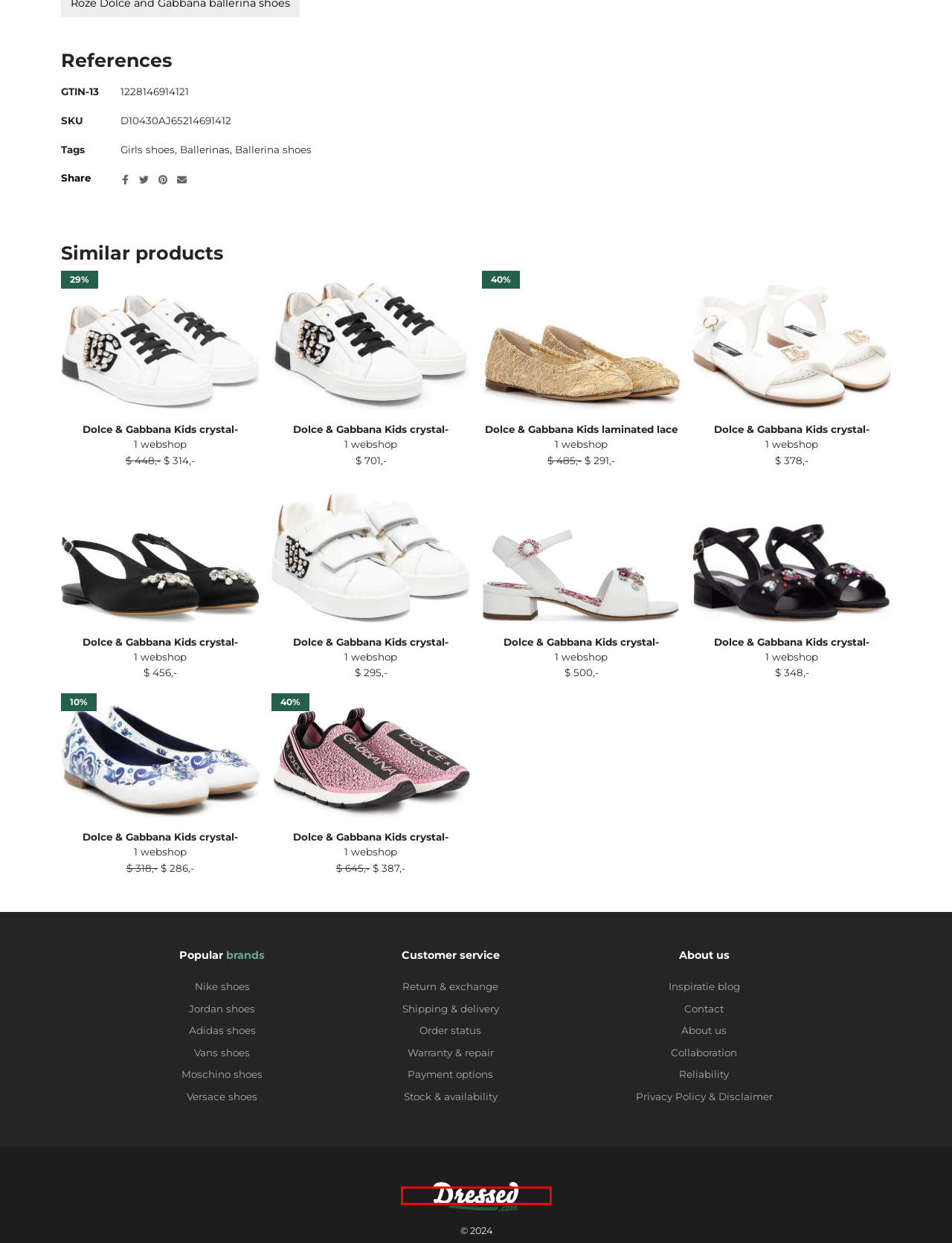With the provided screenshot showing a webpage and a red bounding box, determine which webpage description best fits the new page that appears after clicking the element inside the red box. Here are the options:
A. Buy Vans shoes online? Compare on Dressed.com
B. Dressed.com - The comparison tool for shoes
C. Dolce & Gabbana Kids crystal-embellished slingback ballerina shoes Black - Dressed.com
D. Buy Jordan shoes online? Compare on Dressed.com
E. Dolce & Gabbana Kids crystal-embellished ballerina shoes Blue - Dressed.com
F. Buy Adidas shoes online? Compare on Dressed.com
G. Dolce & Gabbana Kids crystal-embellished satin sandals Black - Dressed.com
H. Dolce & Gabbana Kids crystal-embellished leather sandals White - Dressed.com

B